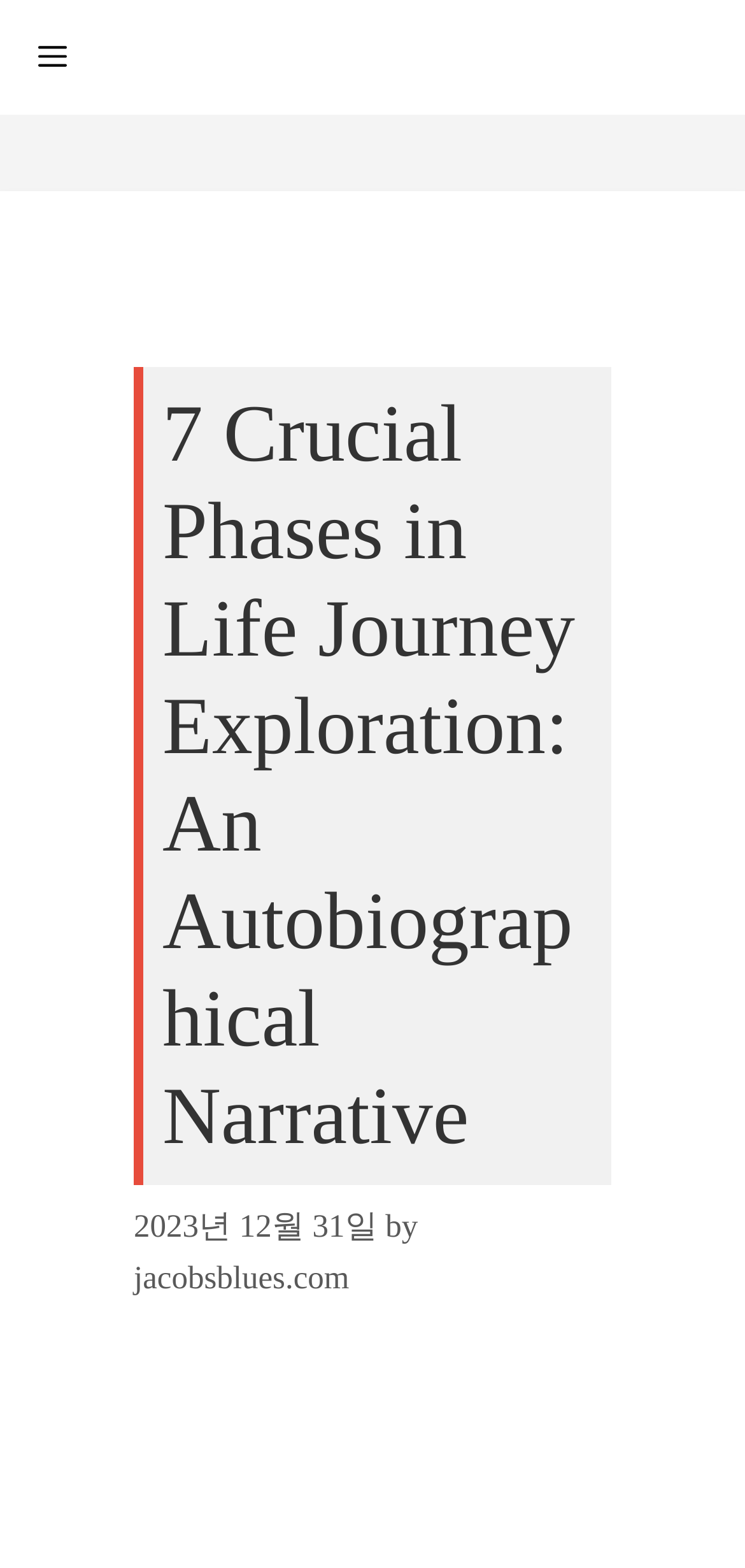Provide an in-depth caption for the contents of the webpage.

The webpage is about exploring the seven crucial phases of a life journey through an autobiographical narrative. At the top left corner, there is a button labeled "Menu" that controls a mobile menu. Below the button, there is a header section that spans most of the width of the page. Within the header, the title "7 Crucial Phases in Life Journey Exploration: An Autobiographical Narrative" is prominently displayed. 

Underneath the title, there is a timestamp indicating that the content was published on December 31, 2023. To the right of the timestamp, the author's name "jacobsblues.com" is mentioned, preceded by the word "by". The overall structure of the page suggests that it is a blog post or article that delves into the author's personal growth and discovery.